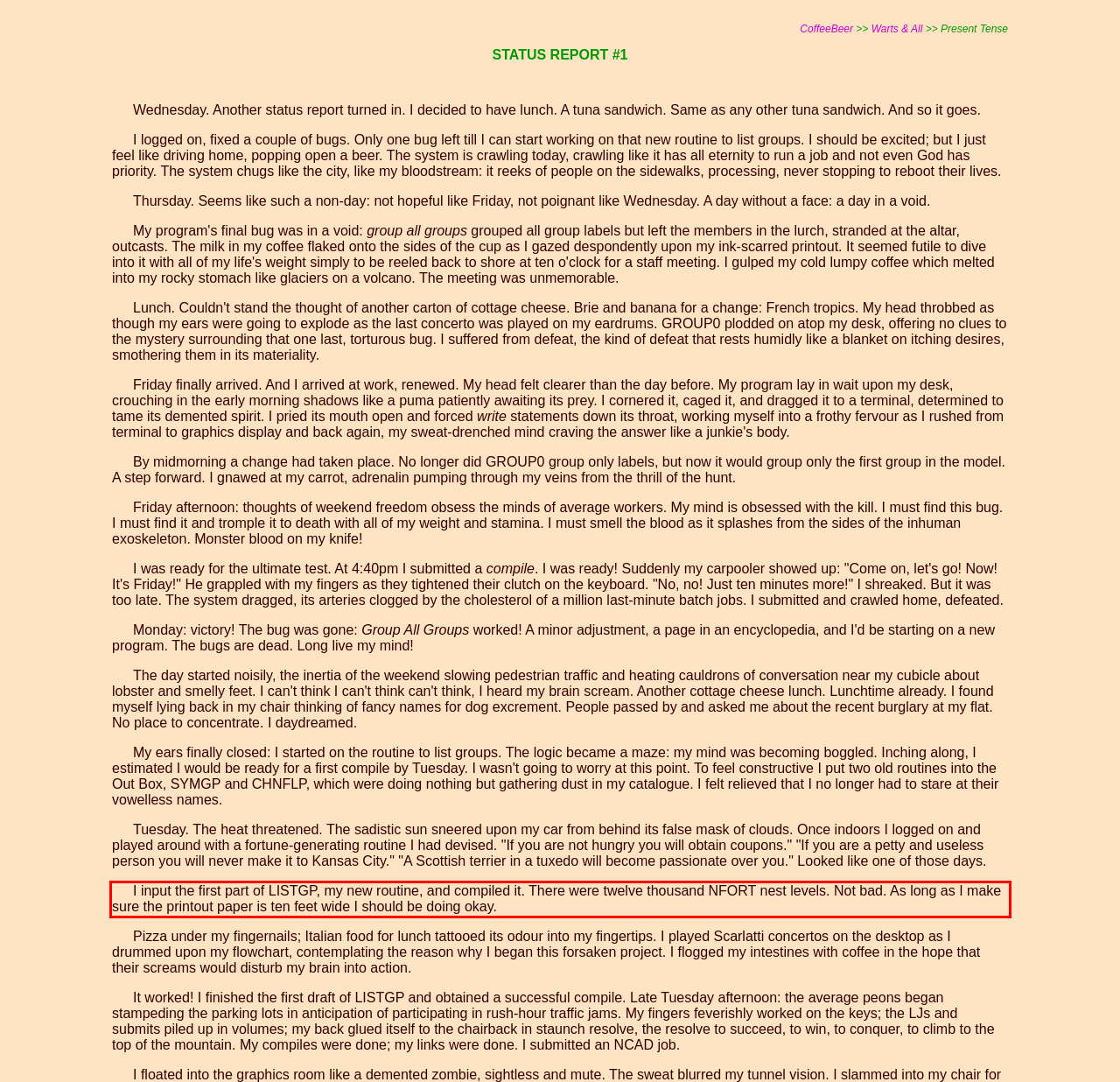Using the provided screenshot of a webpage, recognize the text inside the red rectangle bounding box by performing OCR.

I input the first part of LISTGP, my new routine, and compiled it. There were twelve thousand NFORT nest levels. Not bad. As long as I make sure the printout paper is ten feet wide I should be doing okay.